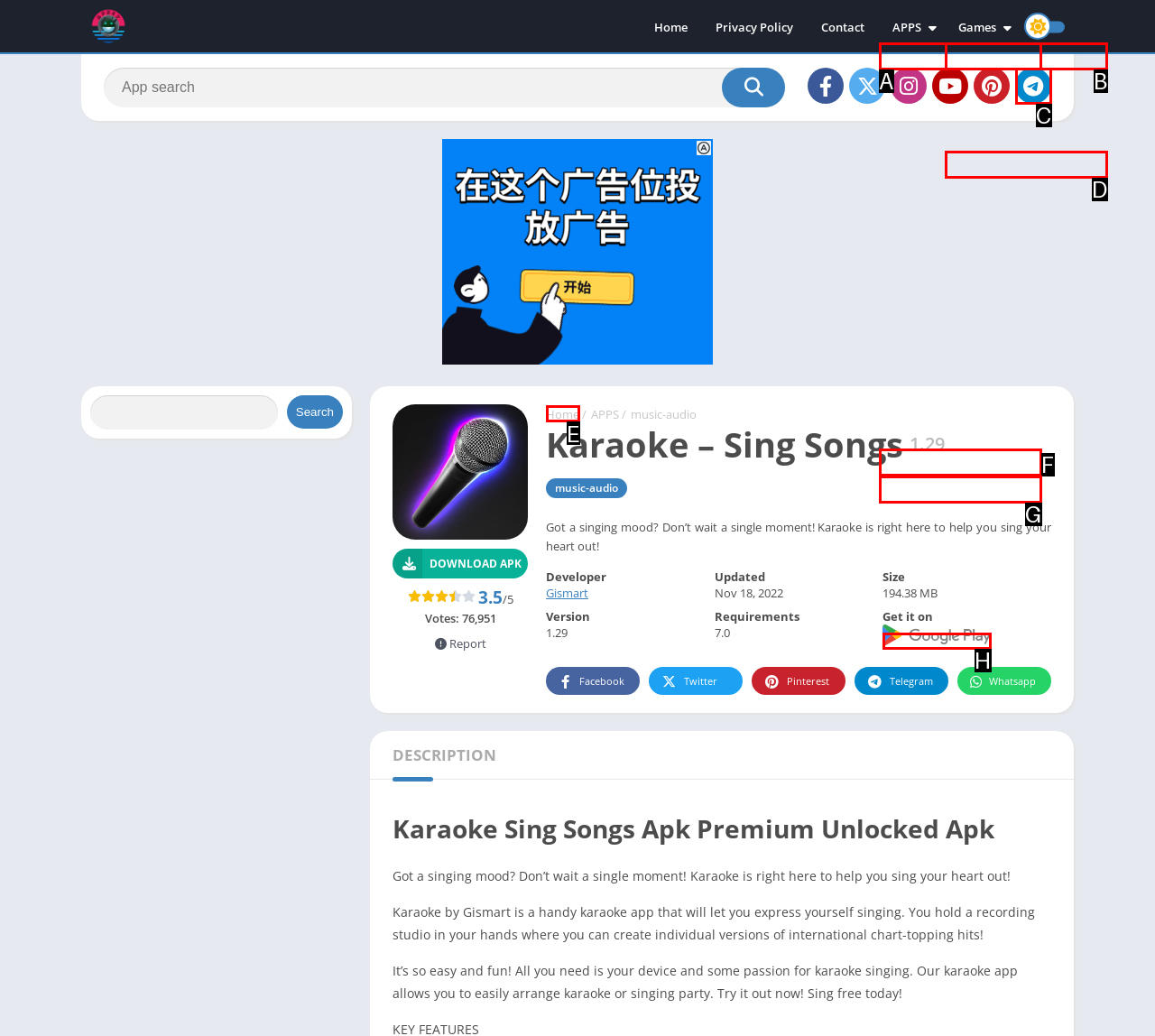Using the description: parent_node: Get it on, find the best-matching HTML element. Indicate your answer with the letter of the chosen option.

H